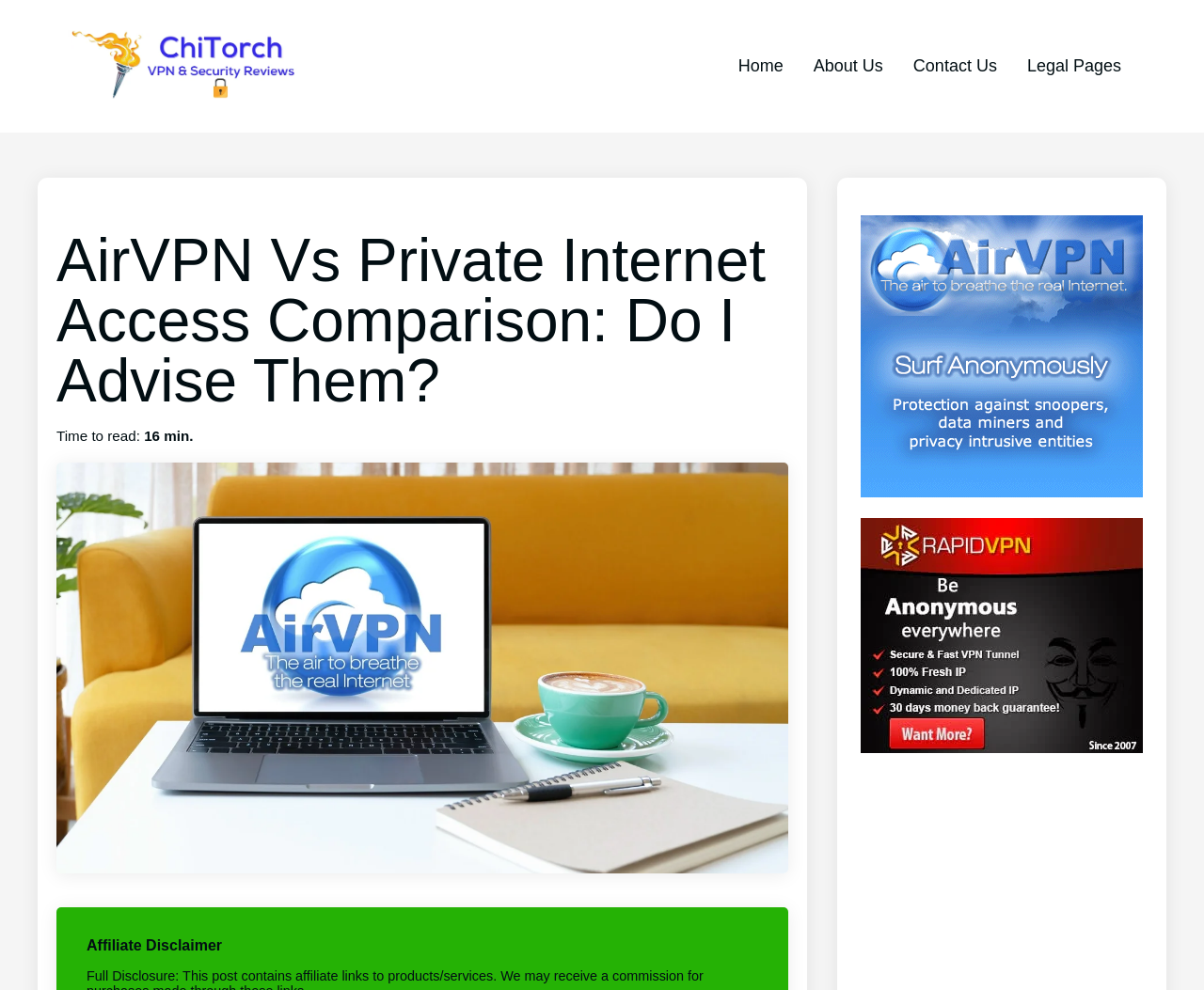What is the purpose of the affiliate disclaimer?
From the screenshot, provide a brief answer in one word or phrase.

To disclose affiliation